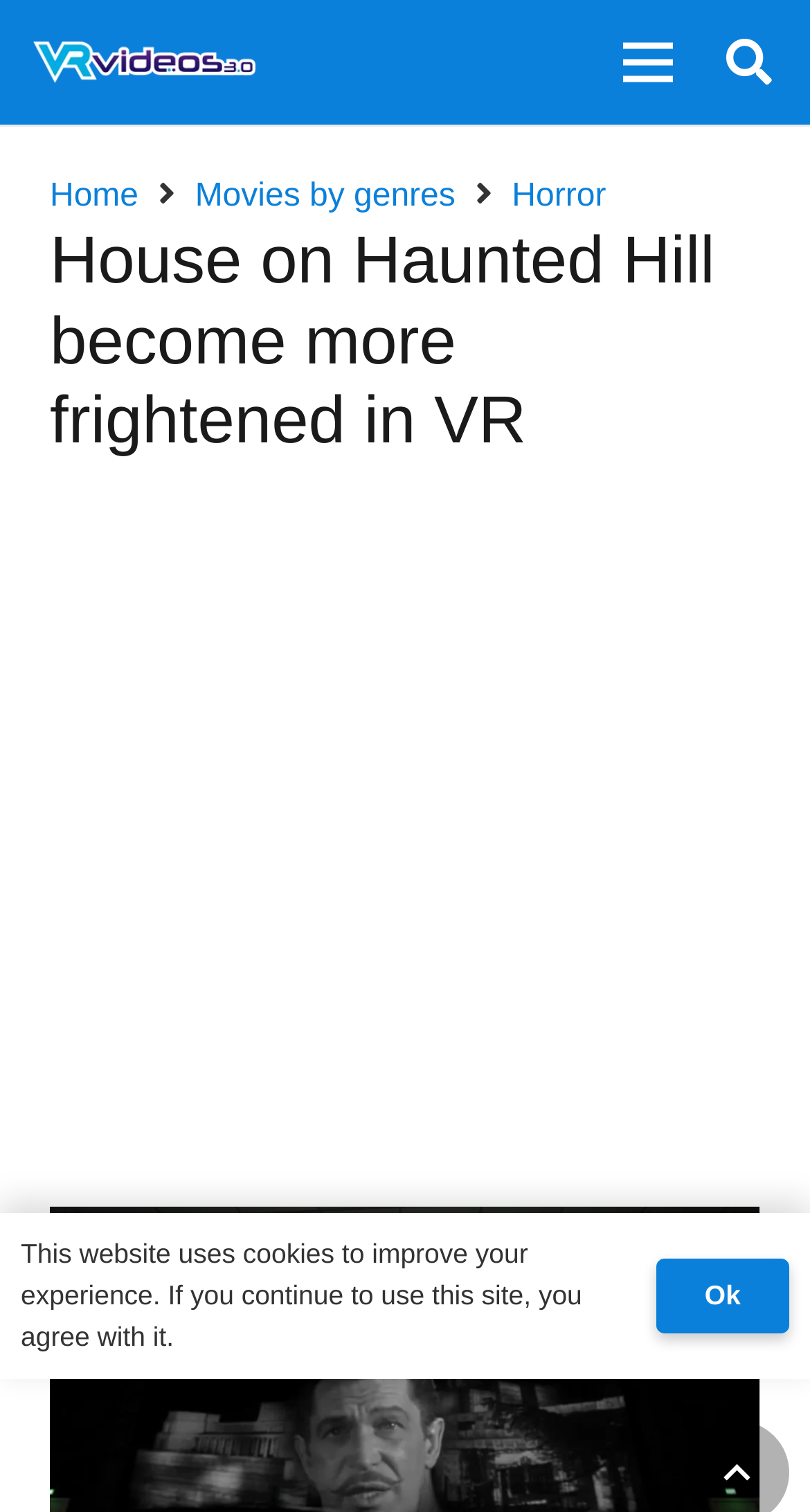Use a single word or phrase to answer this question: 
Is the webpage part of a larger website?

Yes